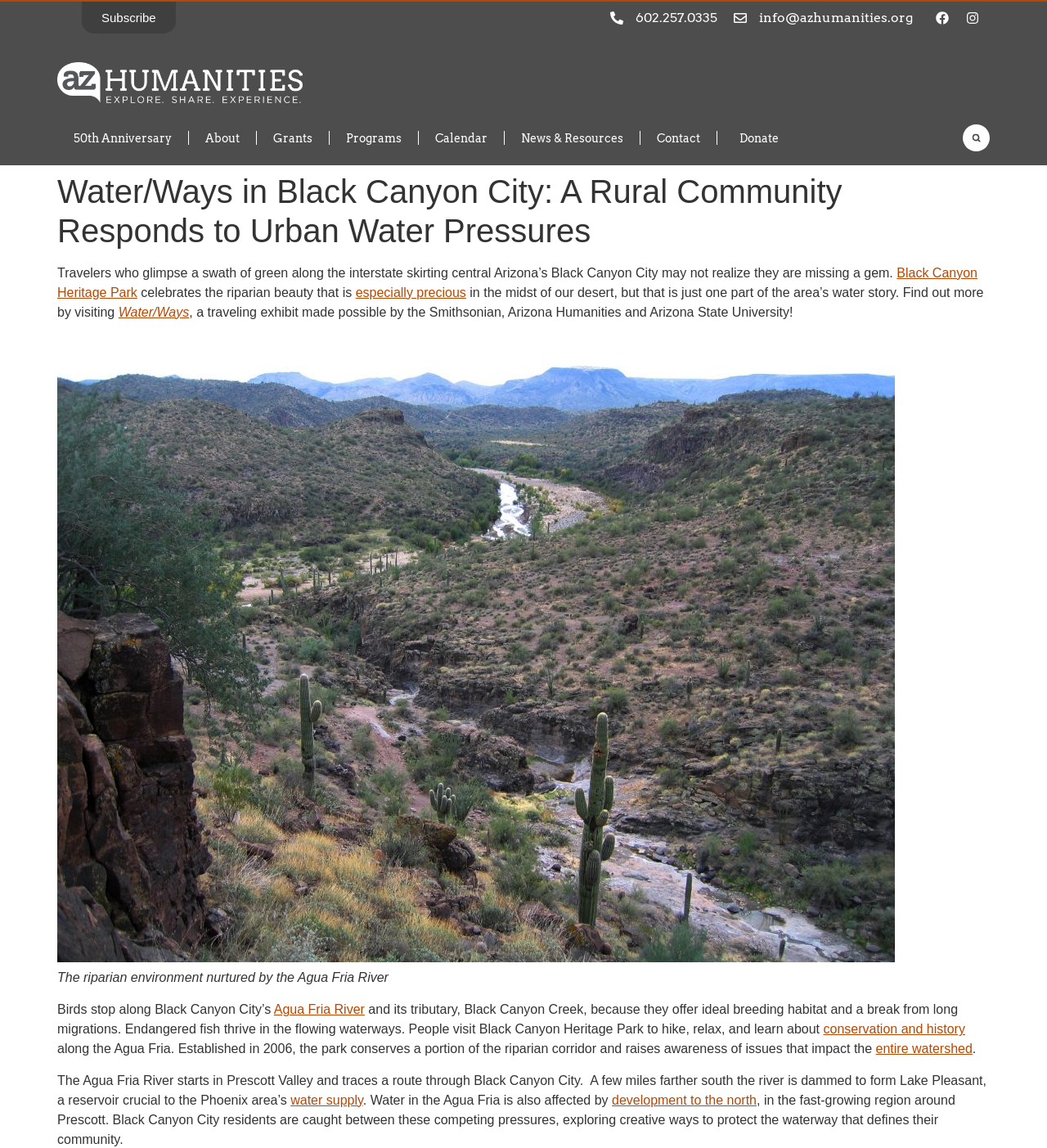Locate the bounding box coordinates of the element that needs to be clicked to carry out the instruction: "Learn more about Water/Ways". The coordinates should be given as four float numbers ranging from 0 to 1, i.e., [left, top, right, bottom].

[0.113, 0.266, 0.181, 0.278]